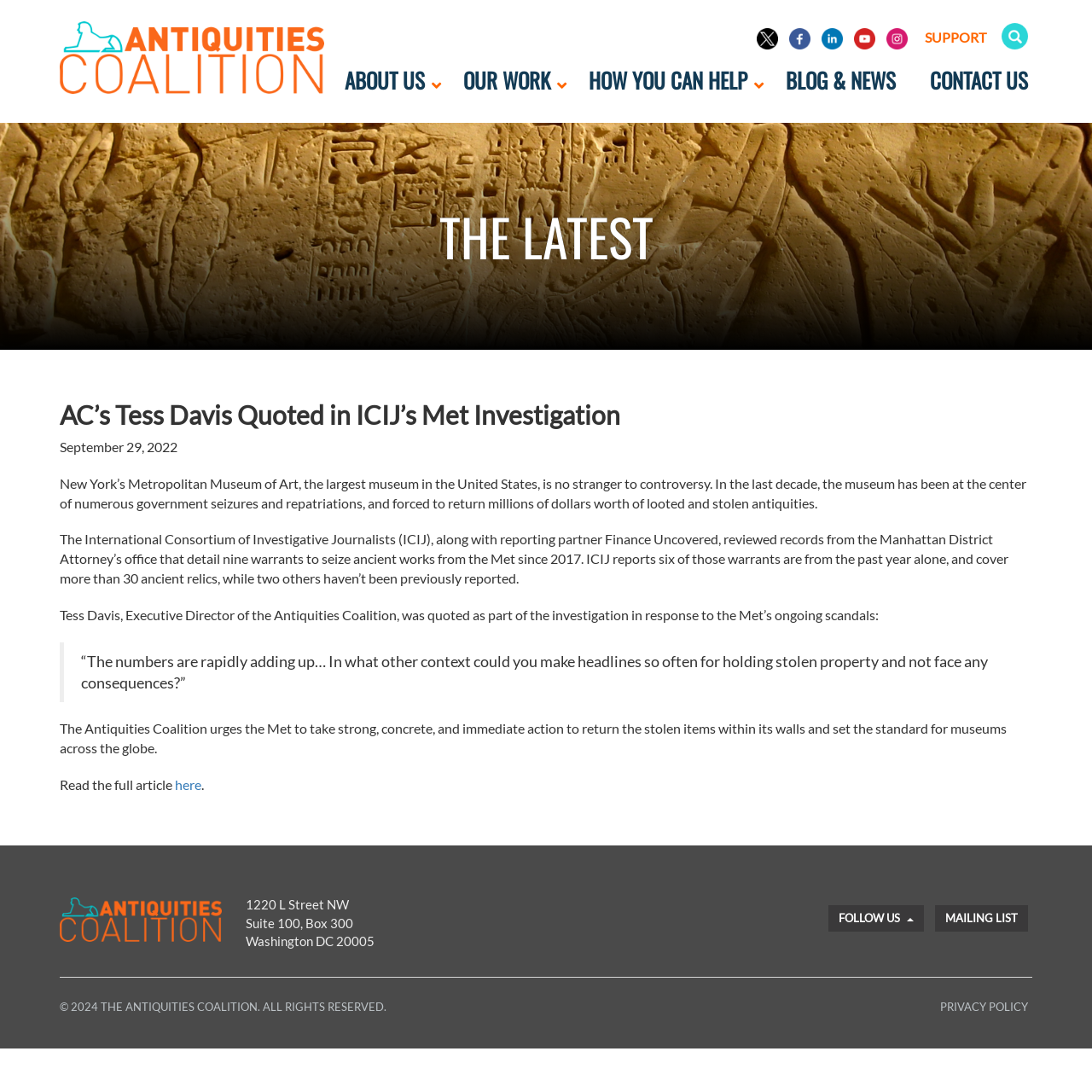Identify the bounding box of the UI element described as follows: "How You Can Help". Provide the coordinates as four float numbers in the range of 0 to 1 [left, top, right, bottom].

[0.523, 0.05, 0.704, 0.098]